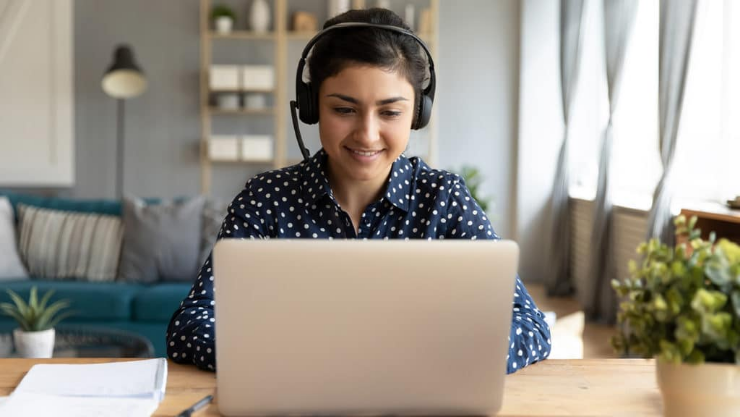Provide your answer in one word or a succinct phrase for the question: 
Are there plants in the background?

Yes